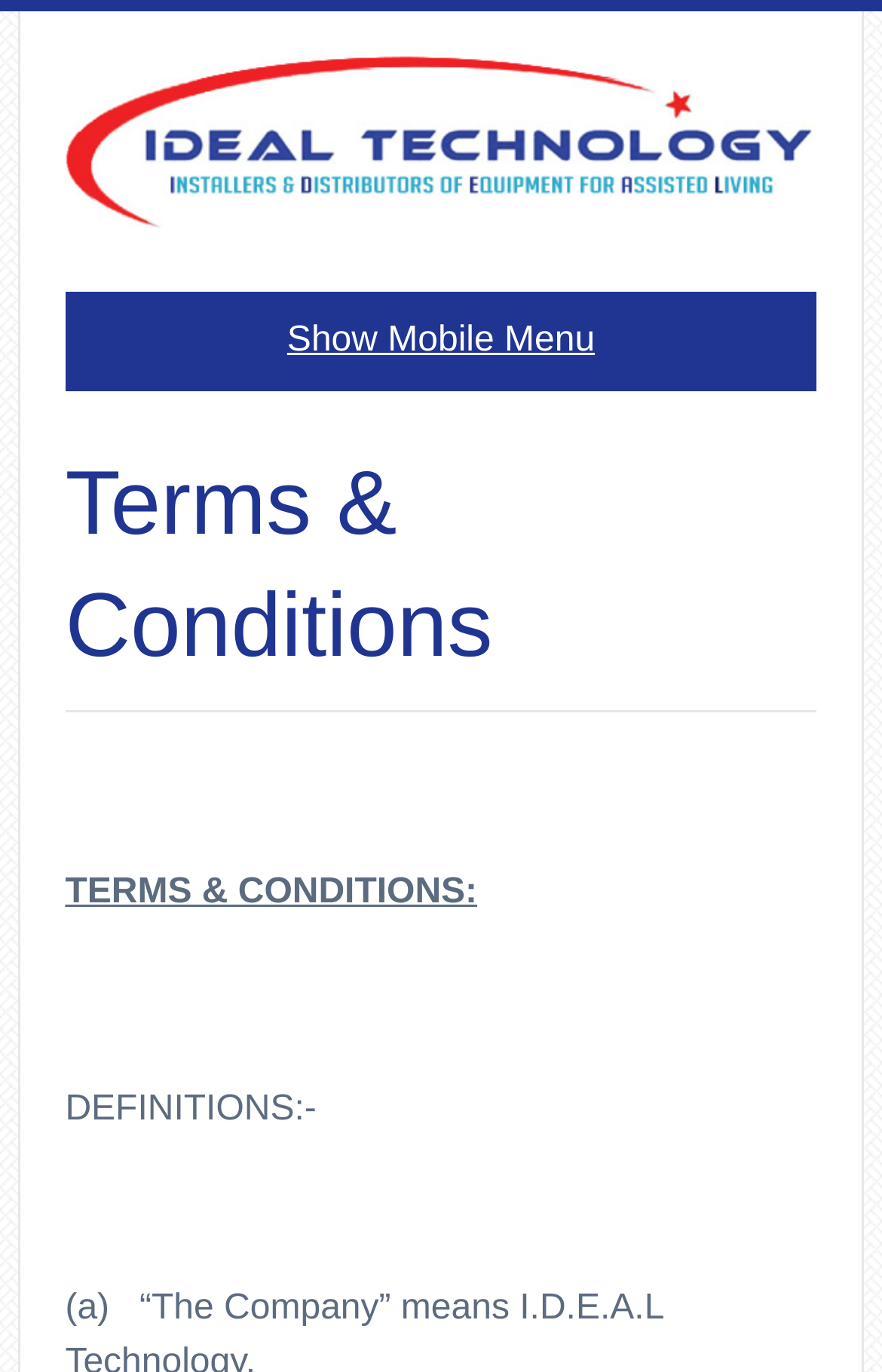Construct a comprehensive caption that outlines the webpage's structure and content.

The webpage is titled "Ideal Technology Terms & Conditions". At the top of the page, there is a large image that spans almost the entire width, taking up about 20% of the page's height. Below the image, there is a link labeled "Show Mobile Menu" that is positioned at the top-left corner of the page.

The main content of the page is headed by a prominent heading that reads "Terms & Conditions", which is centered at the top of the page. Below the heading, there are several lines of text that appear to be the introduction or preamble to the terms and conditions. The text is divided into paragraphs, with the first paragraph starting with "TERMS & CONDITIONS:" and the second paragraph starting with "DEFINITIONS:-".

The text is arranged in a single column, with each paragraph separated by a small gap. The font size and style of the text appear to be consistent throughout the page, with no bold or italic text. There are no other UI elements, such as buttons or forms, visible on the page.